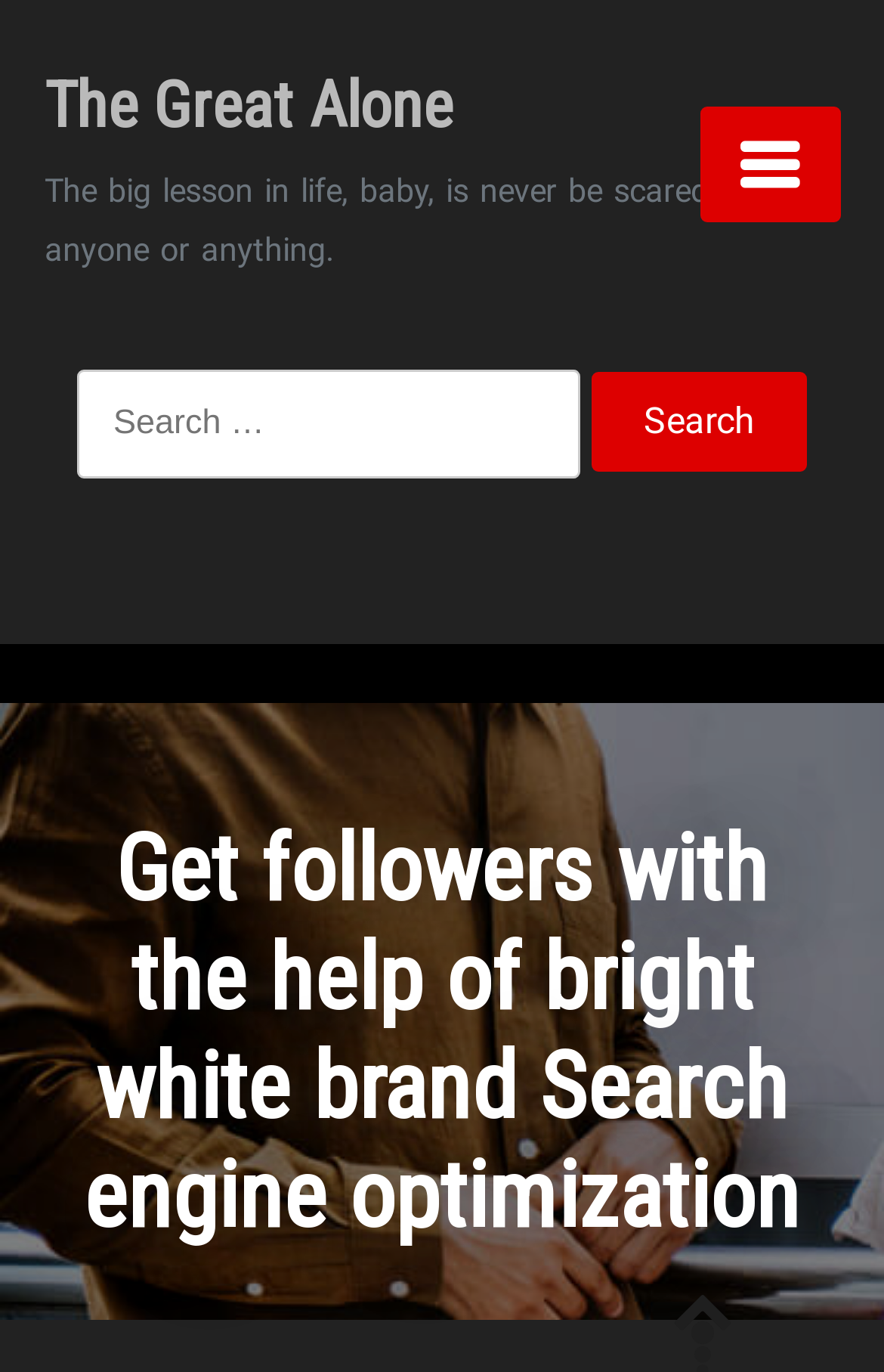How many buttons are on the page?
Provide a detailed and extensive answer to the question.

There are three buttons on the page: the upward arrow button on the top right corner, the 'Search' button next to the search box, and the button with the text 'The Great Alone' at the top of the page.